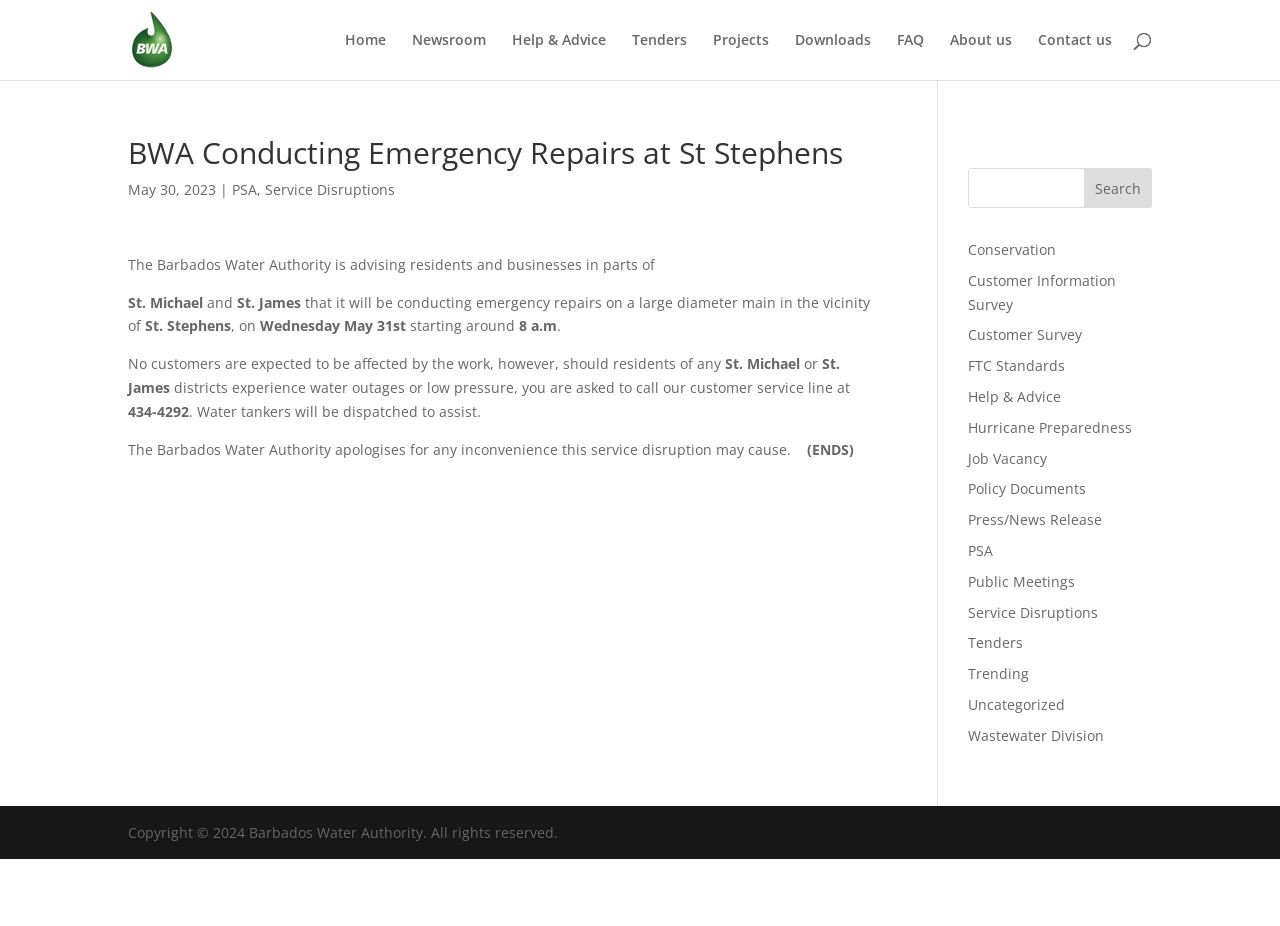Find the bounding box coordinates of the clickable area that will achieve the following instruction: "Read the article about BWA Conducting Emergency Repairs at St Stephens".

[0.1, 0.149, 0.689, 0.525]